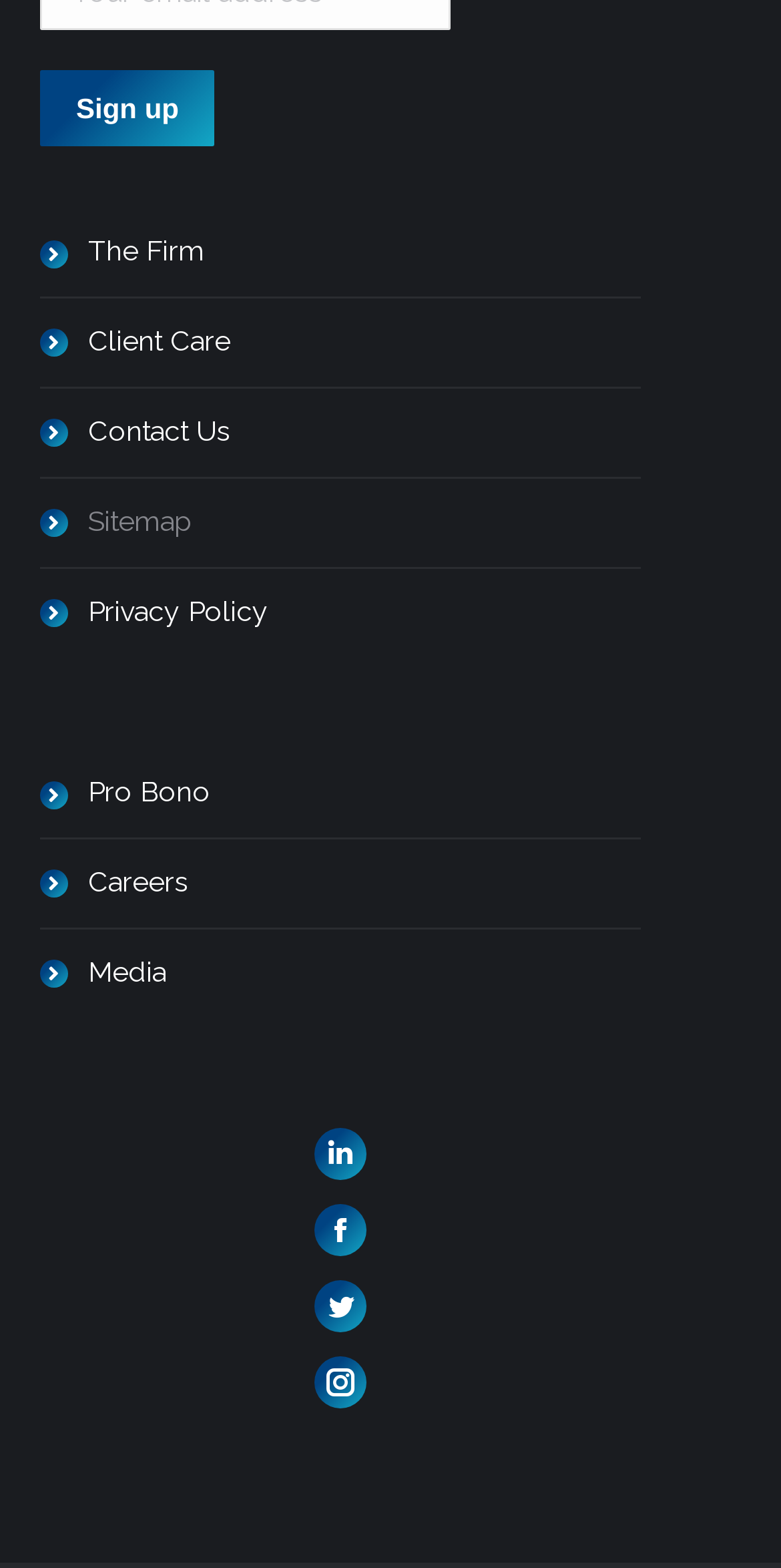Is there a 'Sign up' button on the webpage?
Kindly offer a detailed explanation using the data available in the image.

I looked at the webpage and found a 'Sign up' button located at the top of the webpage, which suggests that users can sign up for something on this website.